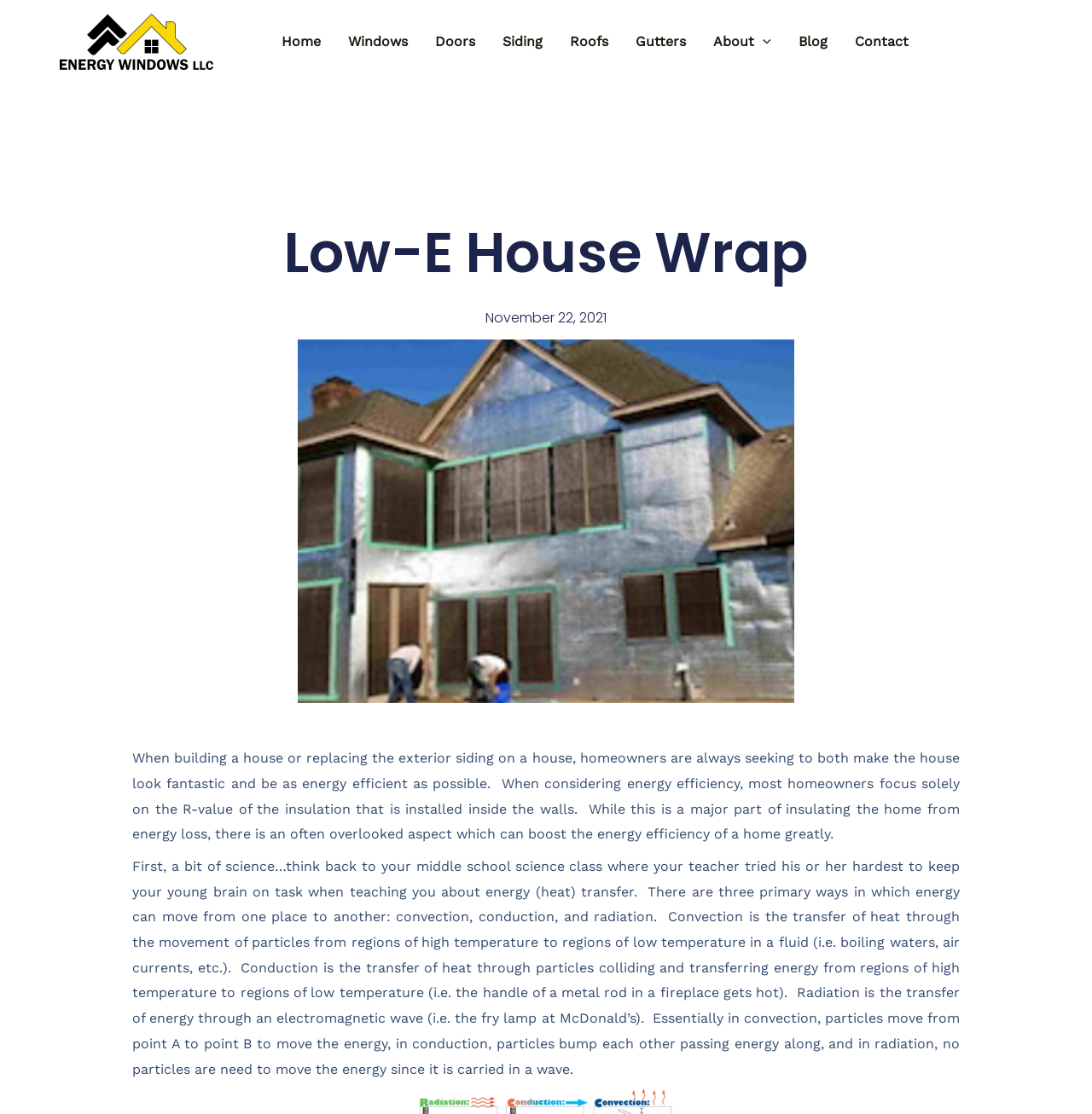Please provide the bounding box coordinates in the format (top-left x, top-left y, bottom-right x, bottom-right y). Remember, all values are floating point numbers between 0 and 1. What is the bounding box coordinate of the region described as: (540) 671-9243

[0.86, 0.03, 0.945, 0.044]